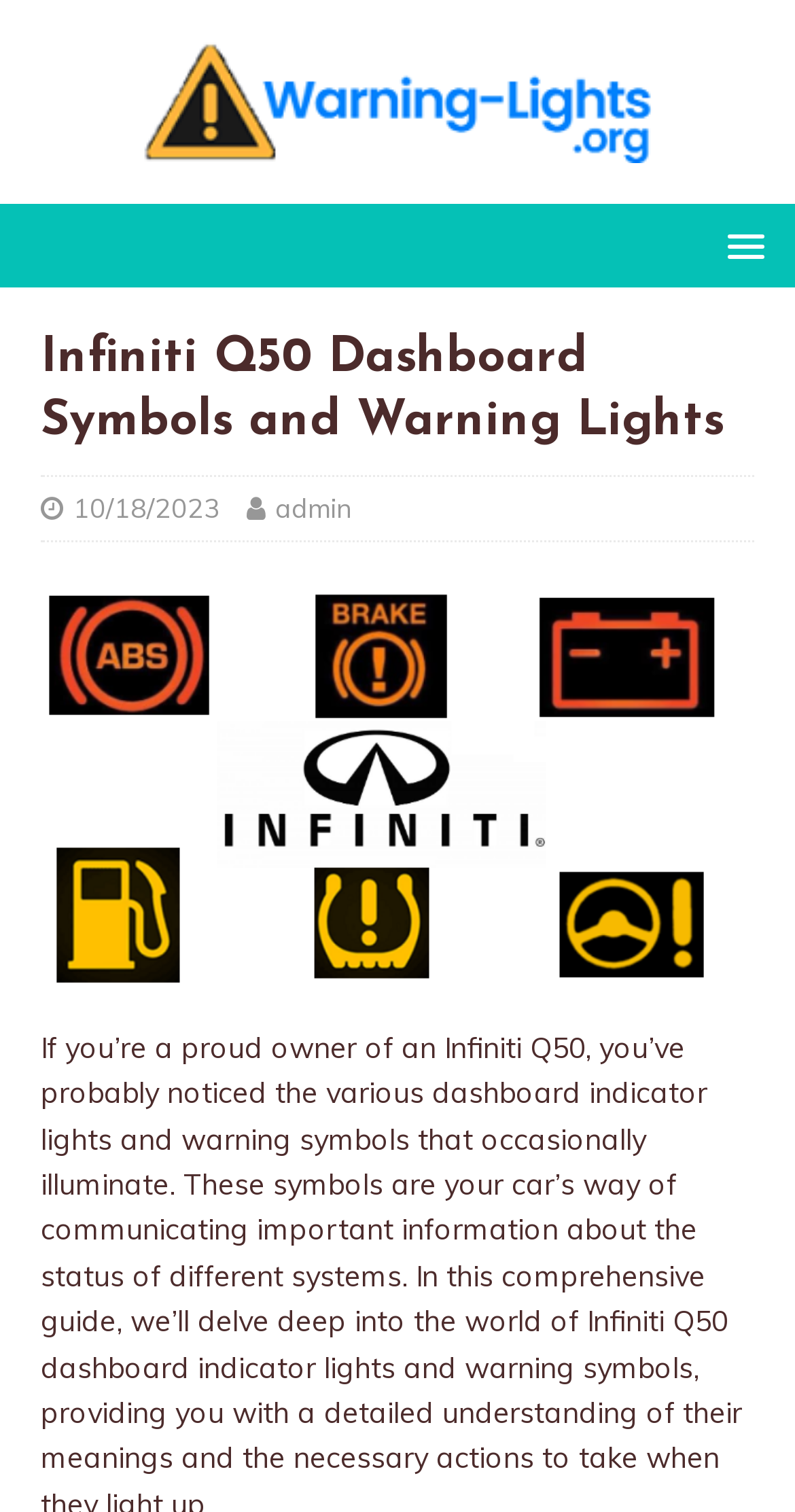What is the theme of the webpage?
Based on the visual details in the image, please answer the question thoroughly.

I found the theme of the webpage by looking at the main heading 'Infiniti Q50 Dashboard Symbols and Warning Lights' which describes the topic of the webpage.